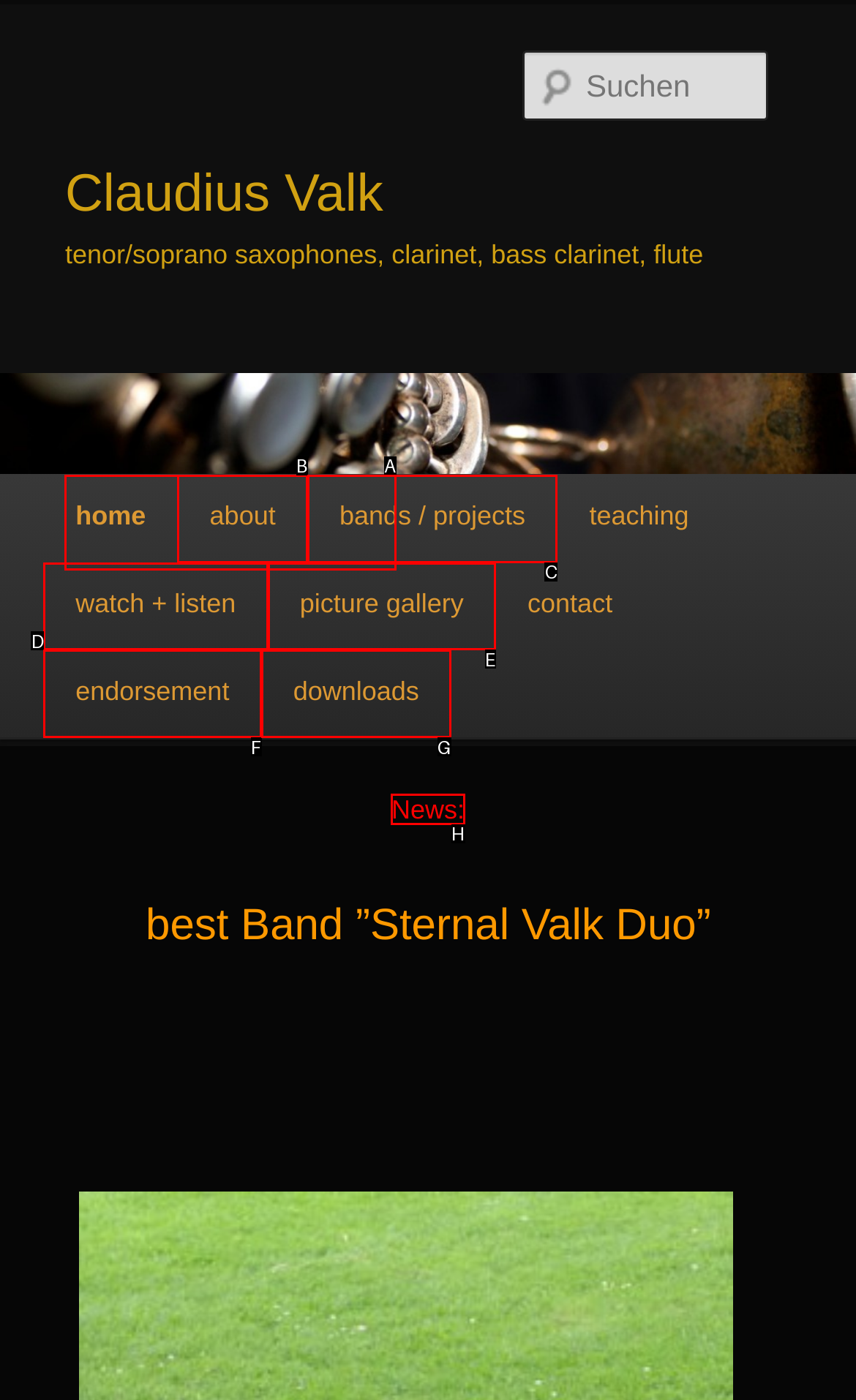For the given instruction: check the news, determine which boxed UI element should be clicked. Answer with the letter of the corresponding option directly.

H